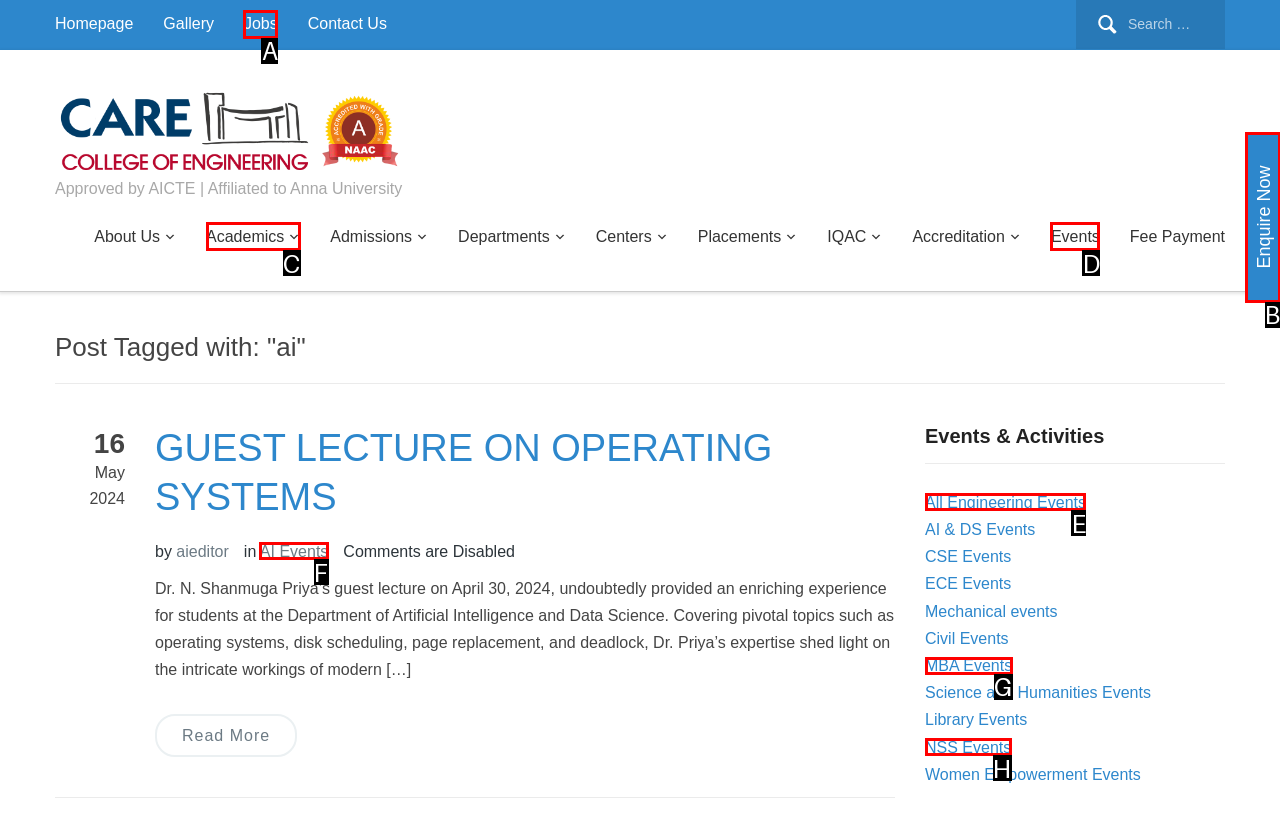Identify the correct UI element to click to achieve the task: Enquire now.
Answer with the letter of the appropriate option from the choices given.

B